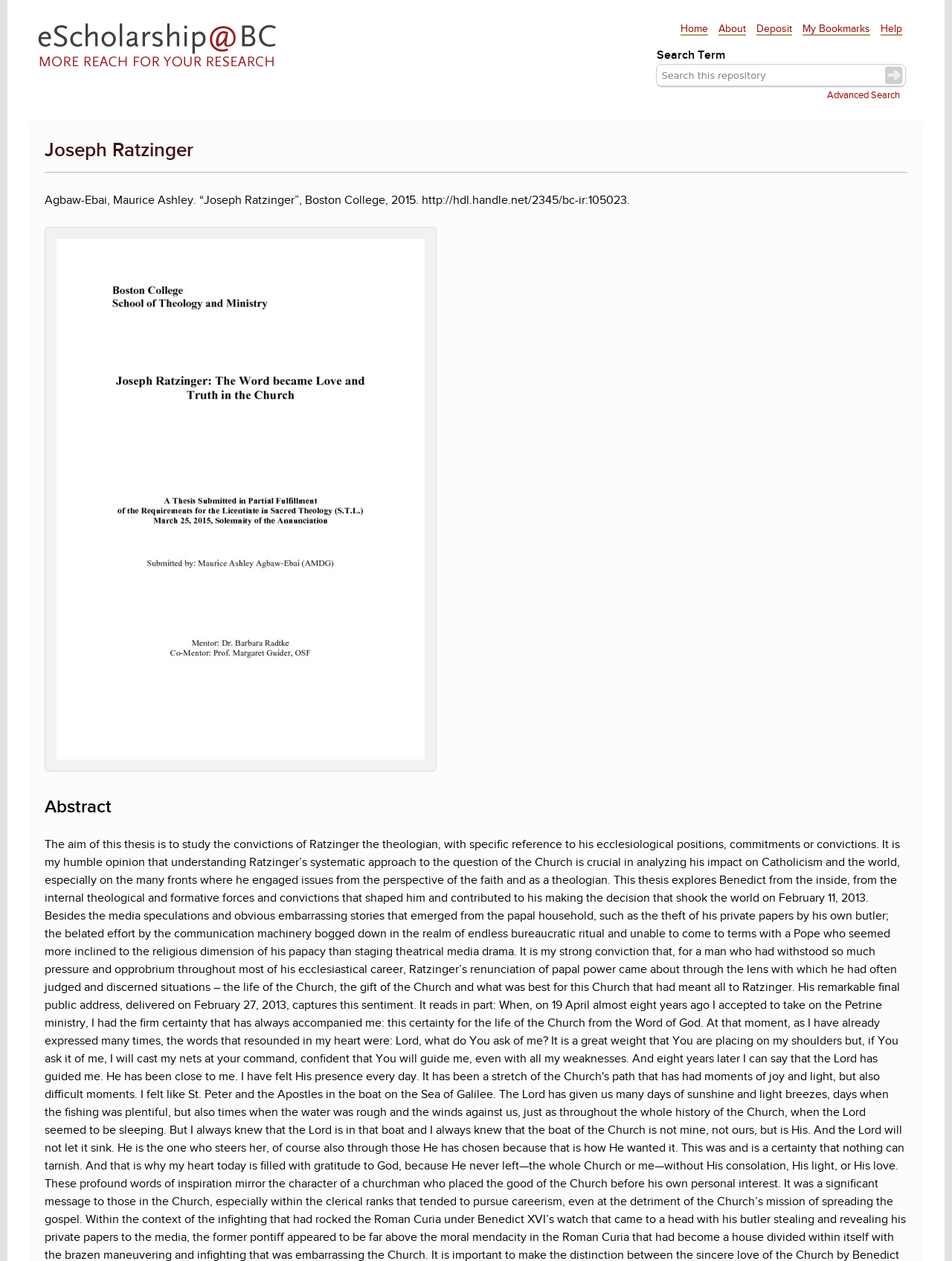Locate the bounding box coordinates of the area to click to fulfill this instruction: "go to home page". The bounding box should be presented as four float numbers between 0 and 1, in the order [left, top, right, bottom].

[0.039, 0.017, 0.293, 0.059]